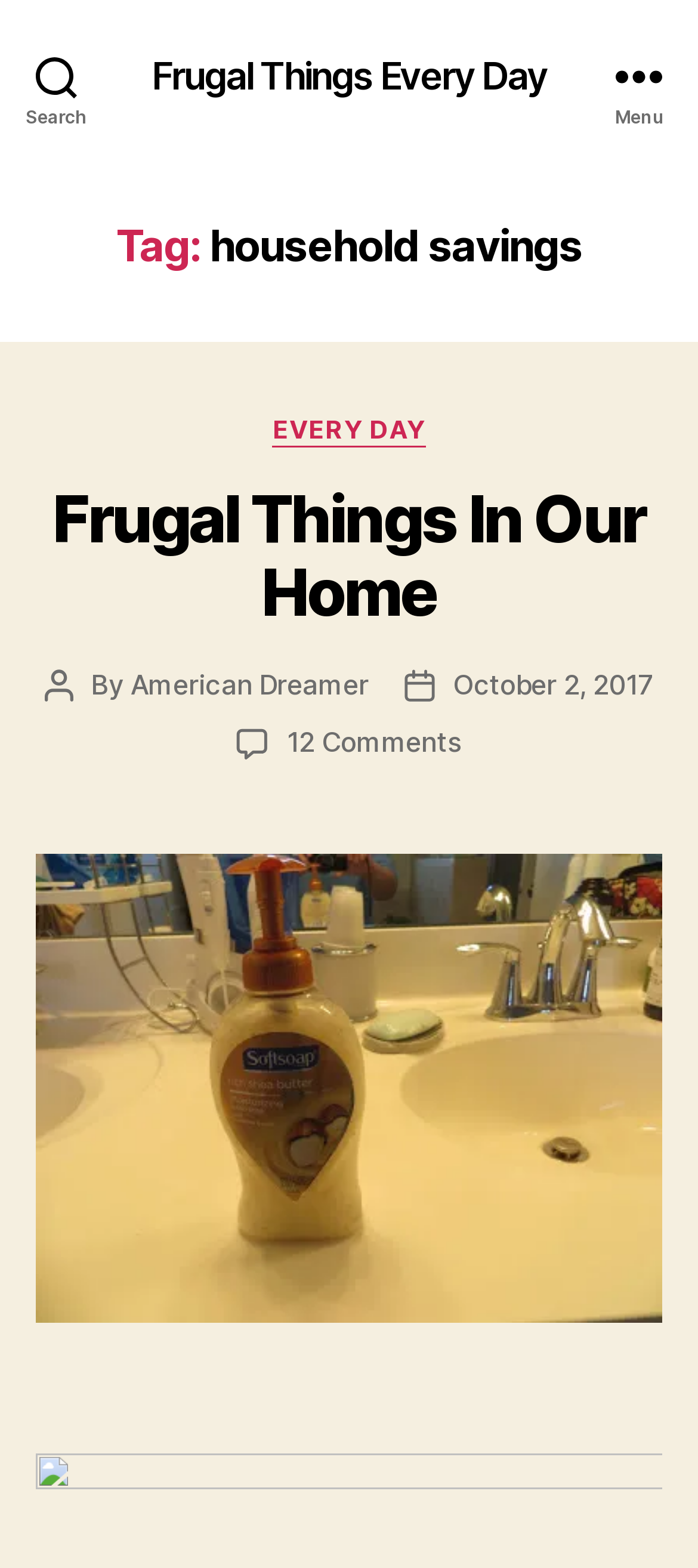Provide a single word or phrase to answer the given question: 
When was the post published?

October 2, 2017